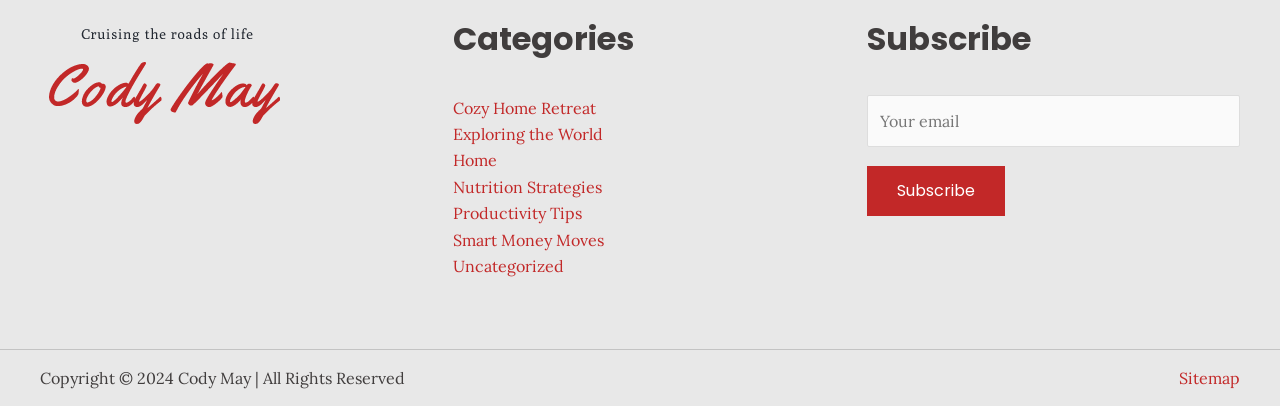Locate the bounding box coordinates of the element I should click to achieve the following instruction: "Click on the 'Cody May' logo".

[0.031, 0.036, 0.228, 0.324]